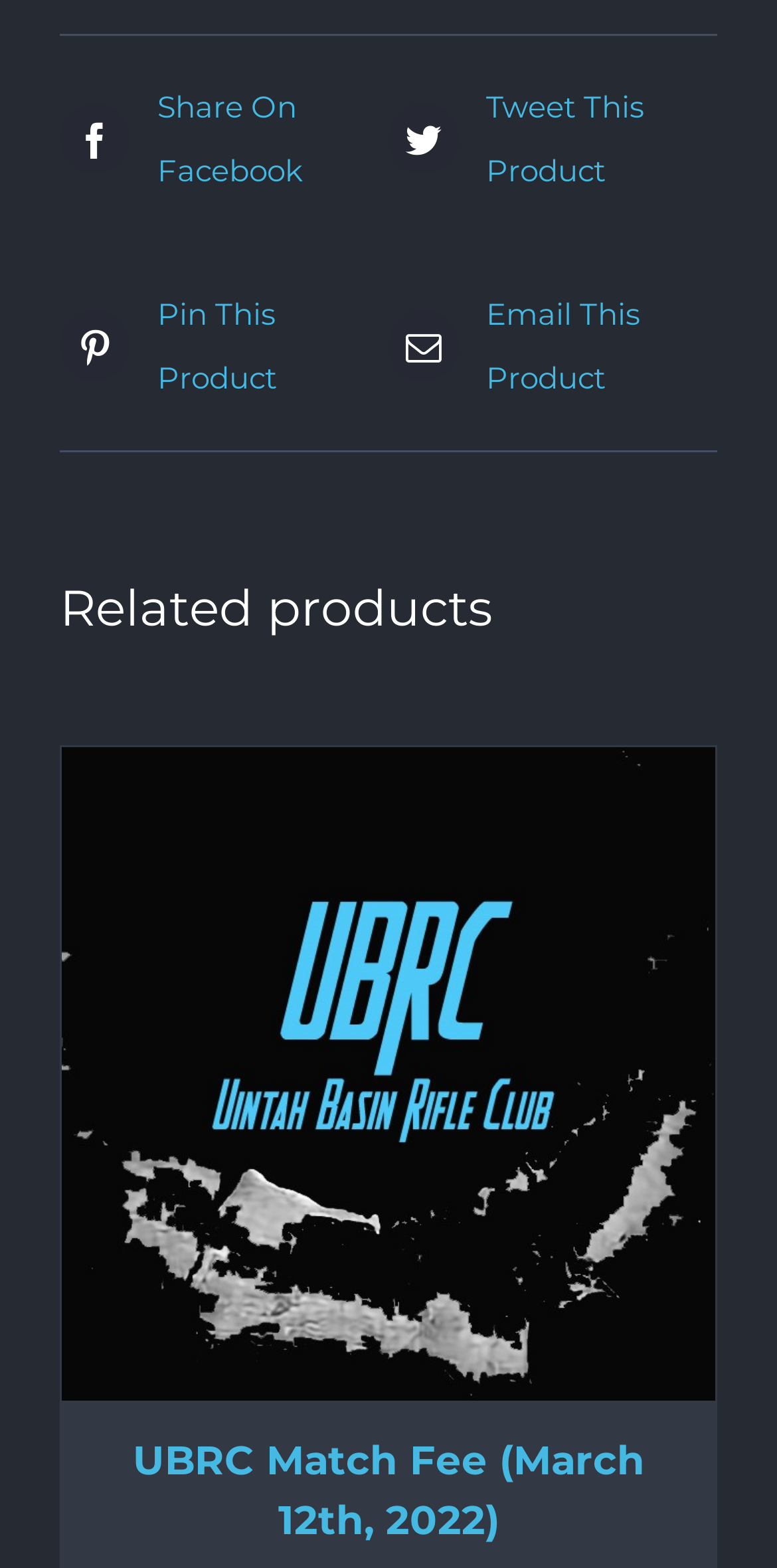With reference to the image, please provide a detailed answer to the following question: What is the title of the related products section?

The title of the related products section is 'Related products' because the heading element with the text 'Related products' is located at [0.077, 0.364, 0.633, 0.412] and is a separate section on the webpage.